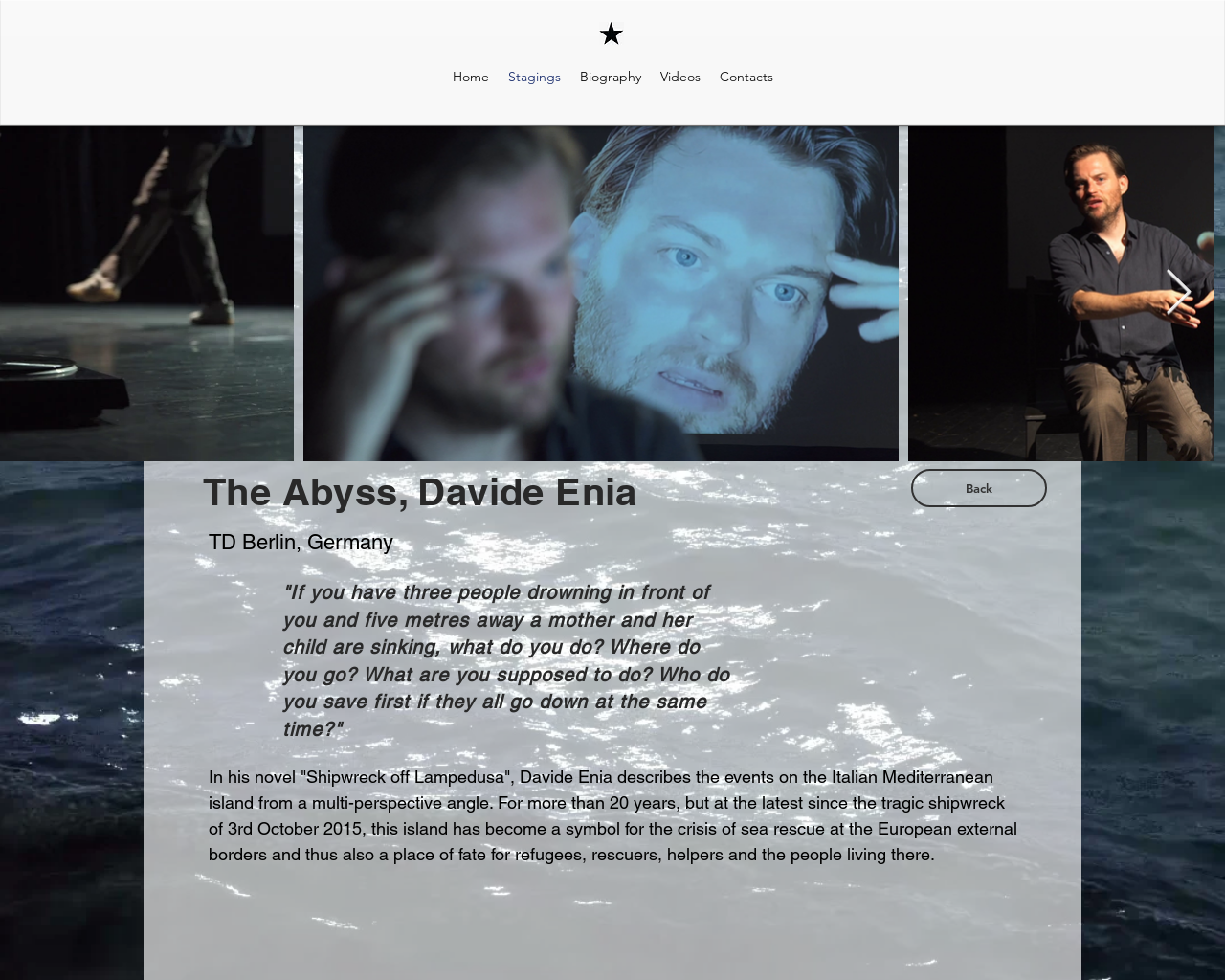Give a detailed account of the webpage, highlighting key information.

The webpage is about "The Abyss" by Andreas Merz-Raykov. At the top, there is a small image of a person, likely a portrait of the author or a character from the story. Below the image, there is a navigation menu with five links: "Home", "Stagings", "Biography", "Videos", and "Contacts". 

On the left side of the page, there is a large button with no text, and on the right side, there is a "Next Item" button with an arrow icon. 

The main content of the page is divided into sections. The first section has a heading "The Abyss, Davide Enia" and a link to go "Back". Below this, there is a subheading "TD Berlin, Germany". 

The next section has a long quote from Davide Enia's novel "Shipwreck off Lampedusa", which describes a dramatic scene of people drowning and the moral dilemma of who to save first. 

Finally, there is a paragraph of text that summarizes the novel, explaining how it describes the events on the Italian Mediterranean island of Lampedusa from multiple perspectives, and how the island has become a symbol of the crisis of sea rescue at the European external borders.